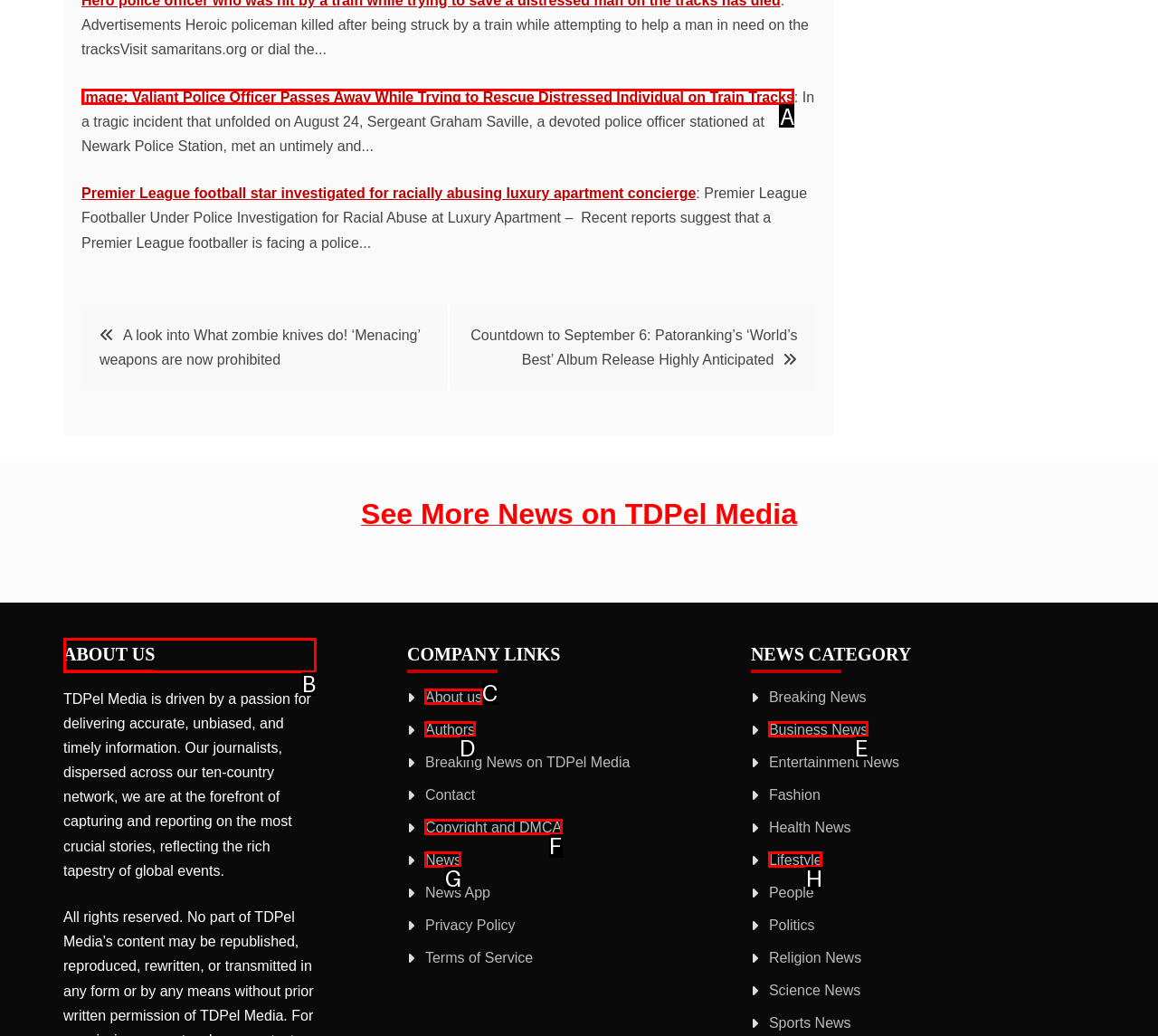Specify the letter of the UI element that should be clicked to achieve the following: Learn about the company
Provide the corresponding letter from the choices given.

B